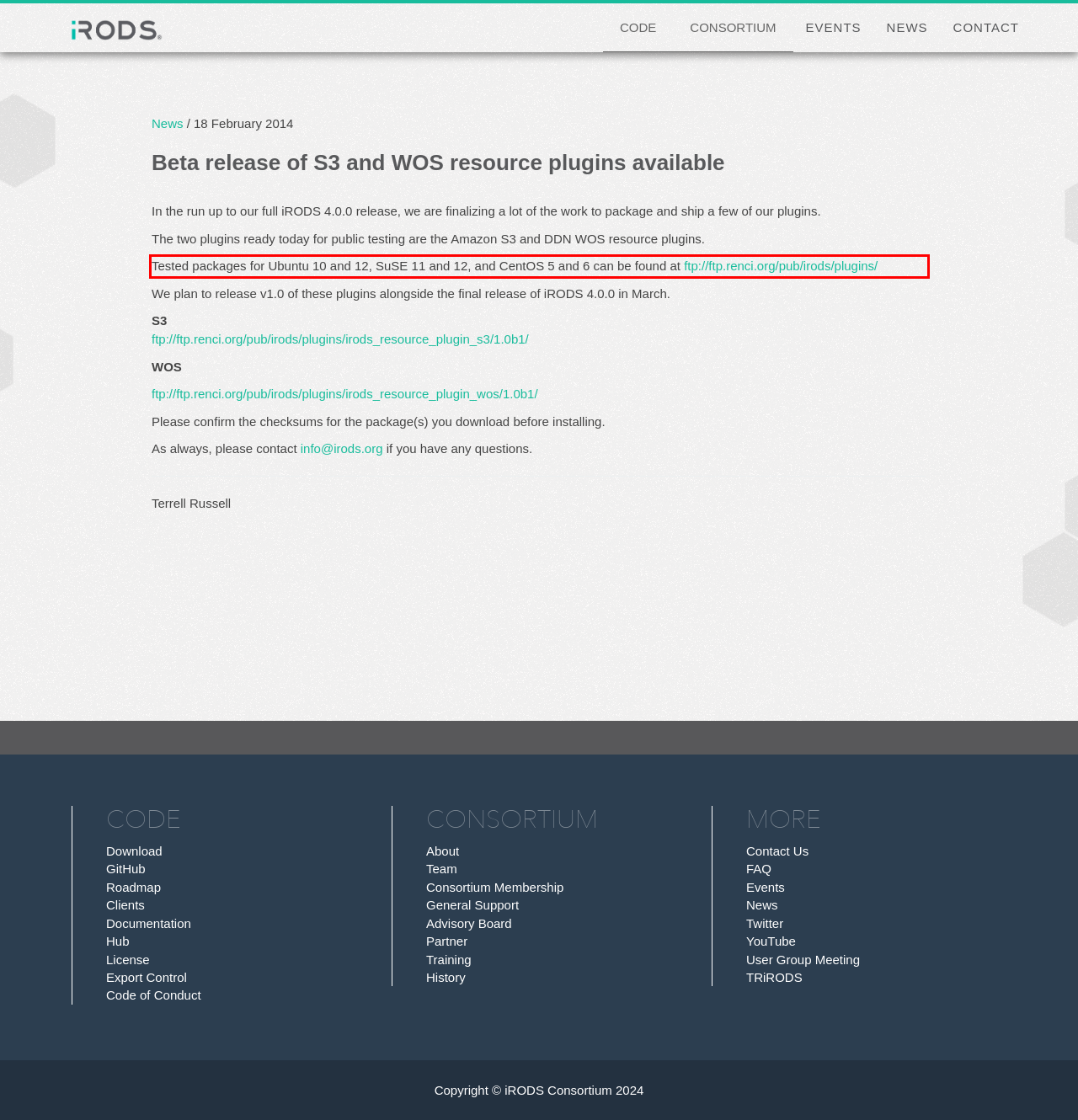Identify the red bounding box in the webpage screenshot and perform OCR to generate the text content enclosed.

Tested packages for Ubuntu 10 and 12, SuSE 11 and 12, and CentOS 5 and 6 can be found at ftp://ftp.renci.org/pub/irods/plugins/